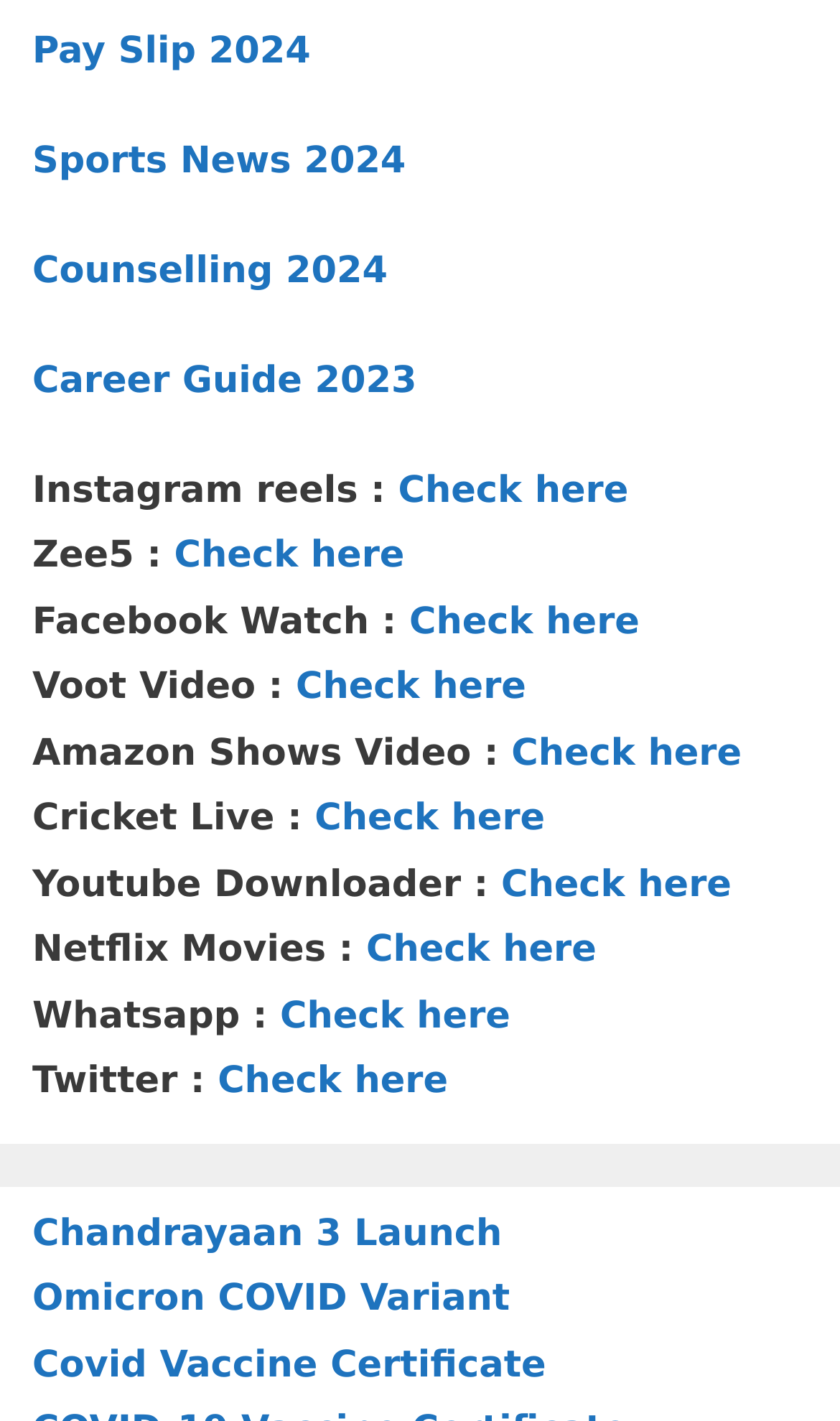What is the topic of the last link?
Using the image as a reference, deliver a detailed and thorough answer to the question.

I looked at the links at the bottom of the webpage and found that the last link is 'Covid Vaccine Certificate'. This link is likely related to a news article or a resource about COVID-19 vaccine certificates.